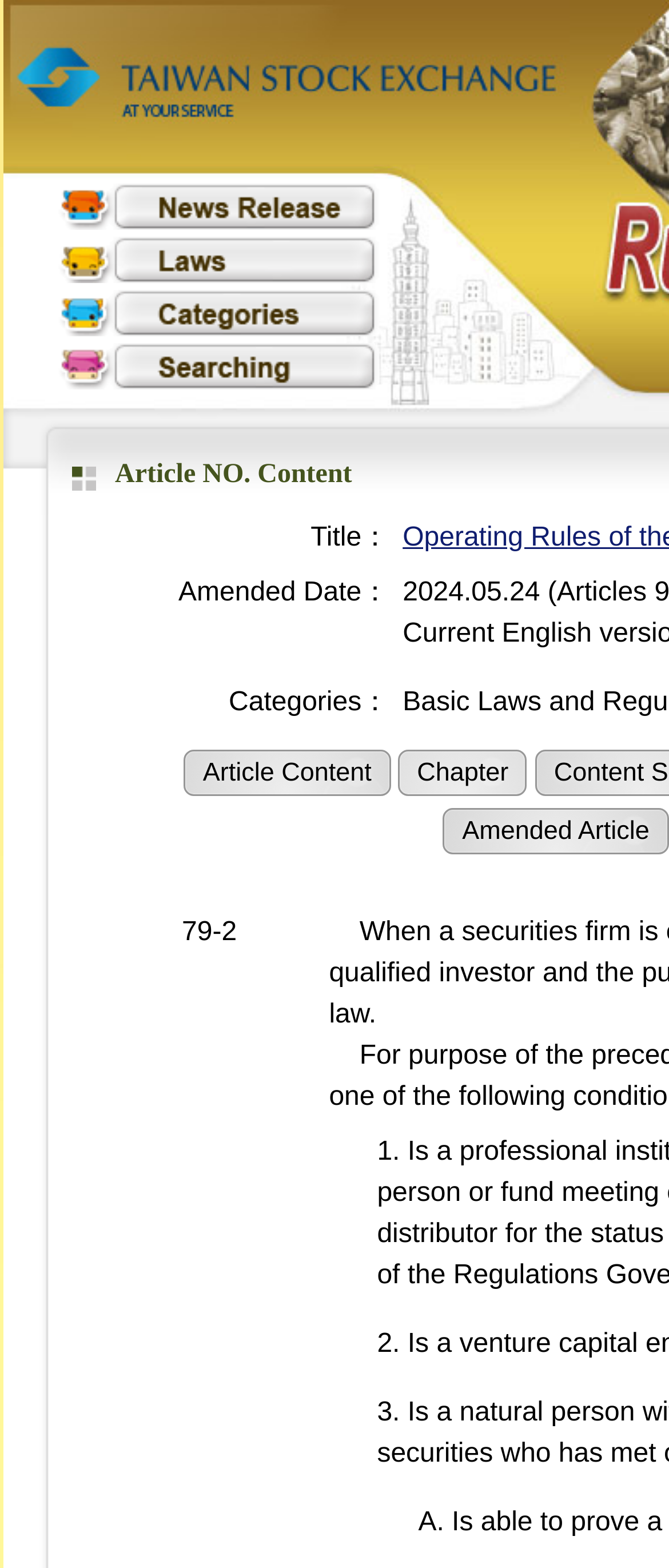Given the element description: "Amended Article", predict the bounding box coordinates of this UI element. The coordinates must be four float numbers between 0 and 1, given as [left, top, right, bottom].

[0.662, 0.515, 0.999, 0.544]